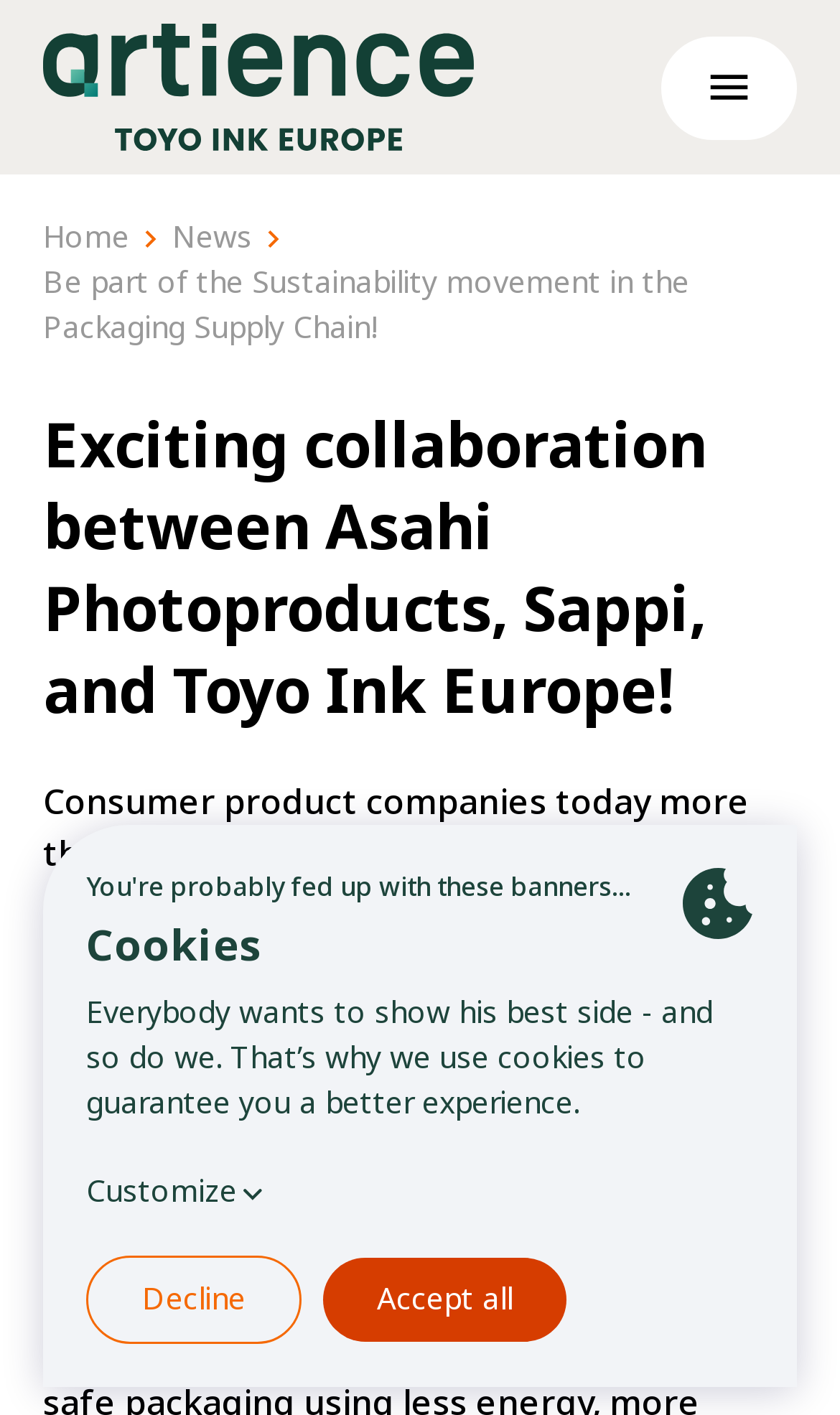Determine the bounding box coordinates for the clickable element required to fulfill the instruction: "Read the news about Sustainability movement". Provide the coordinates as four float numbers between 0 and 1, i.e., [left, top, right, bottom].

[0.051, 0.184, 0.821, 0.245]